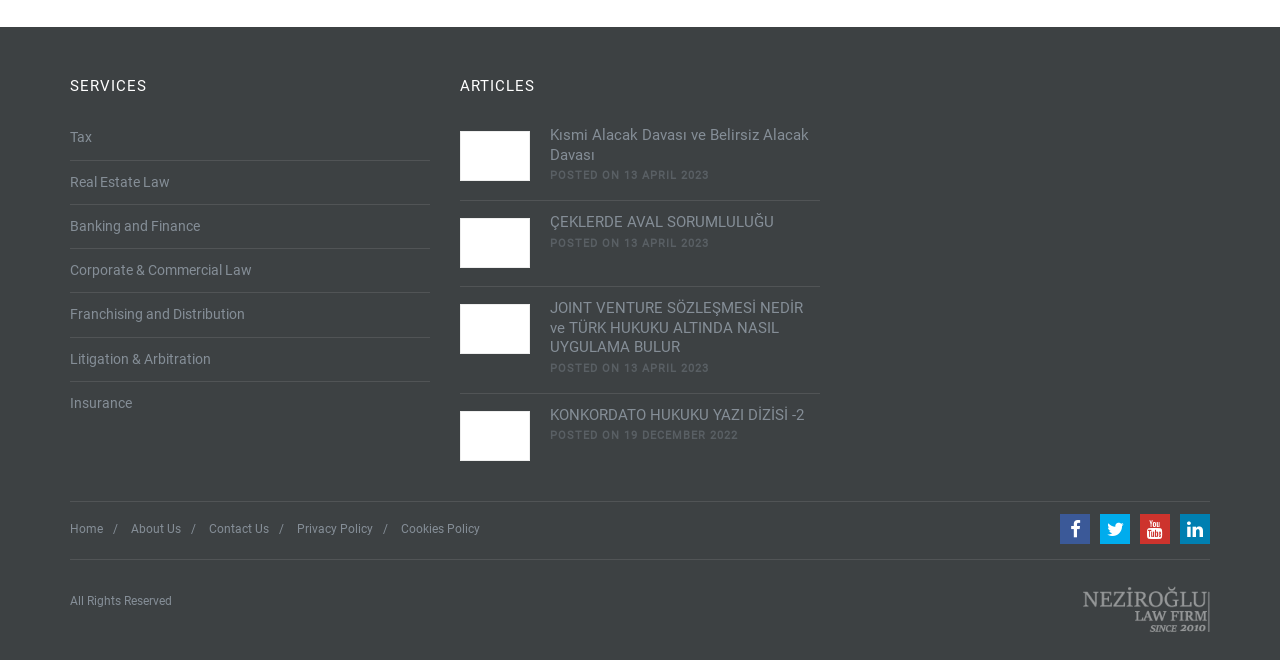Determine the bounding box coordinates of the area to click in order to meet this instruction: "View Litigation & Arbitration services".

[0.055, 0.527, 0.165, 0.562]